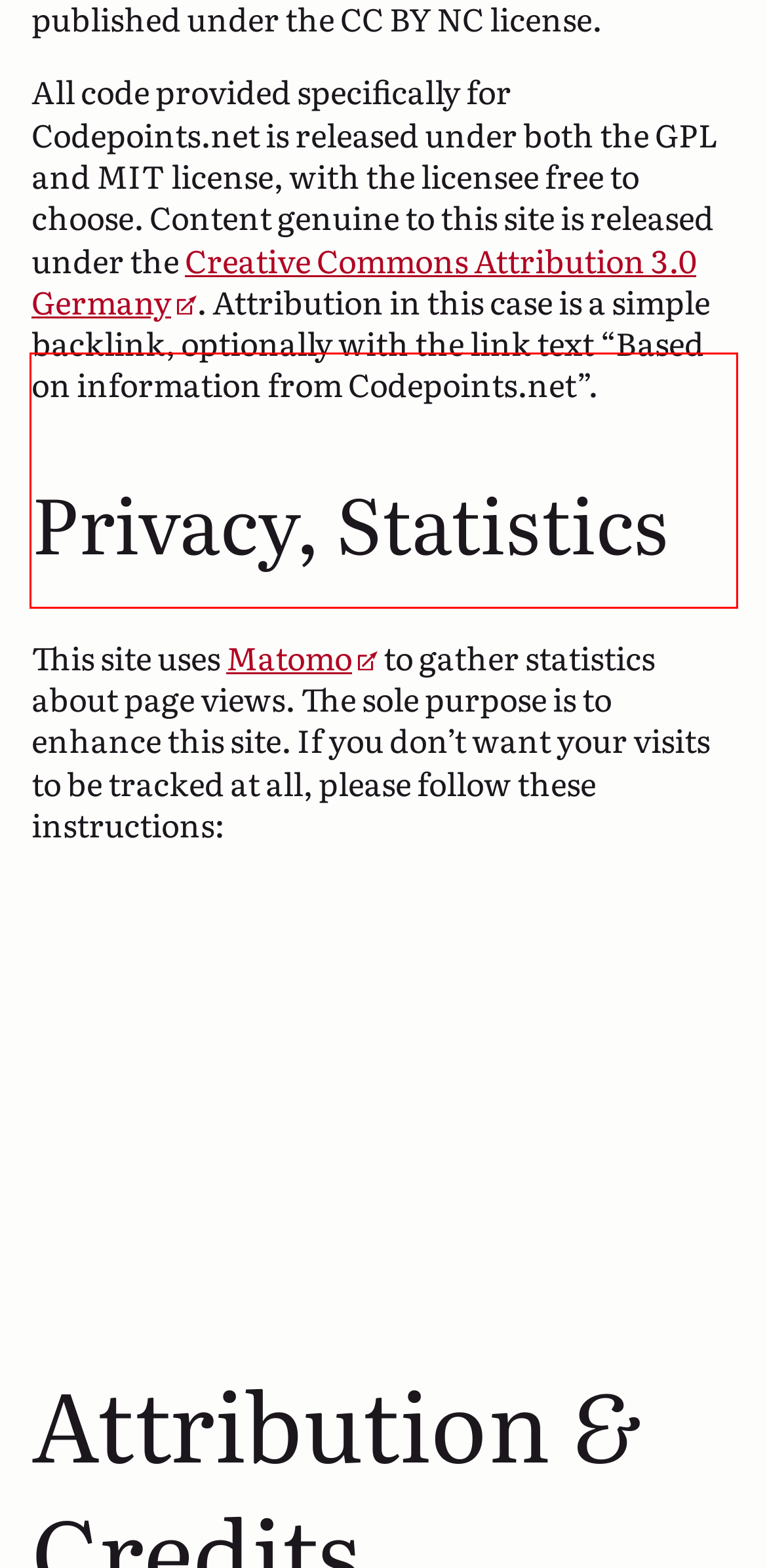Given a webpage screenshot with a red bounding box, perform OCR to read and deliver the text enclosed by the red bounding box.

First of all we’d like to thank the contributors of the Unicode Consortium, who work to standardize the essential part of computation, the display of characters. The same holds for the authors of Wikipedia, who gather knowledge about many parts of the lettering universe. Their share is an important part of this site.